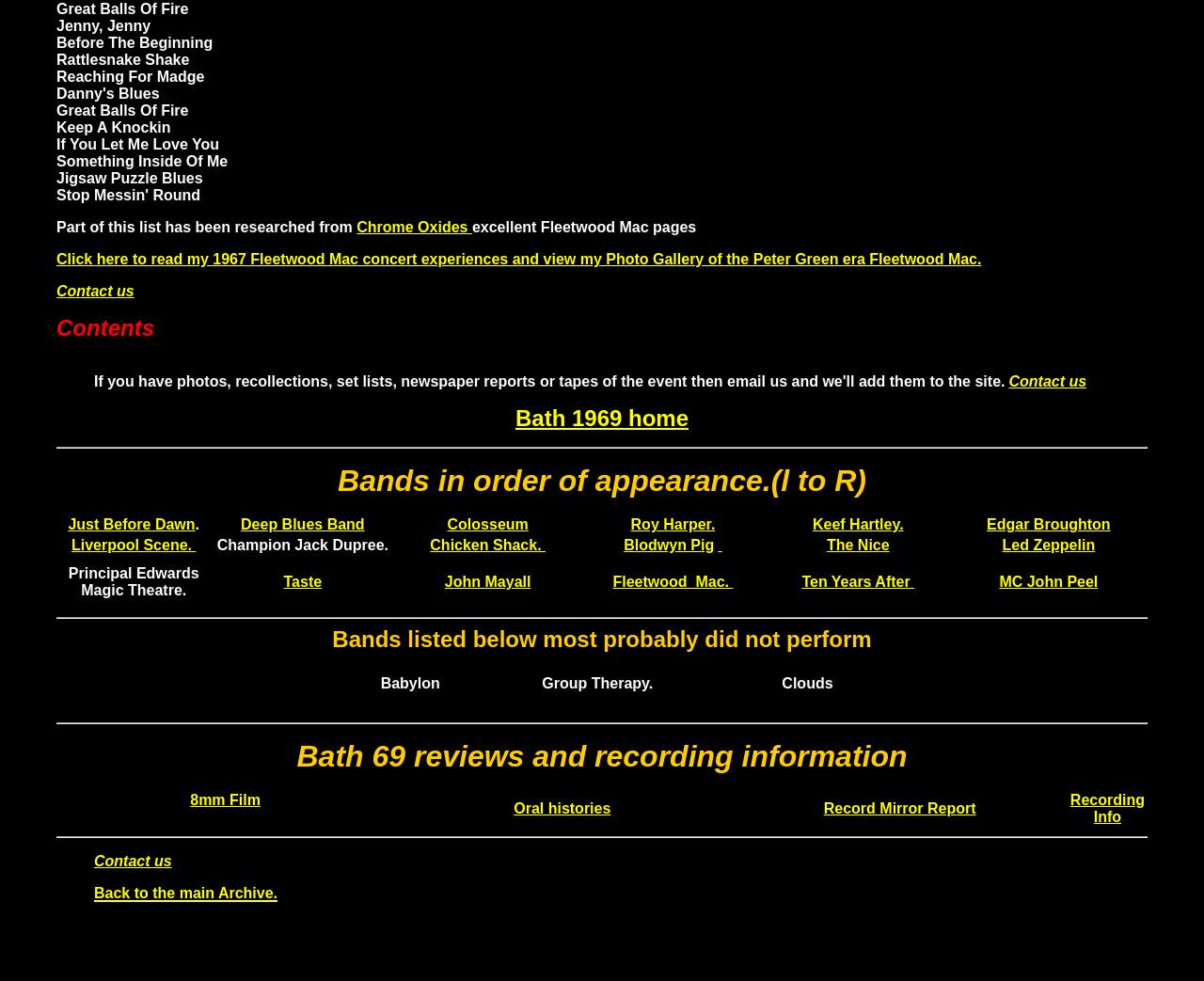Given the description "Report", determine the bounding box of the corresponding UI element.

[0.77, 0.816, 0.811, 0.832]